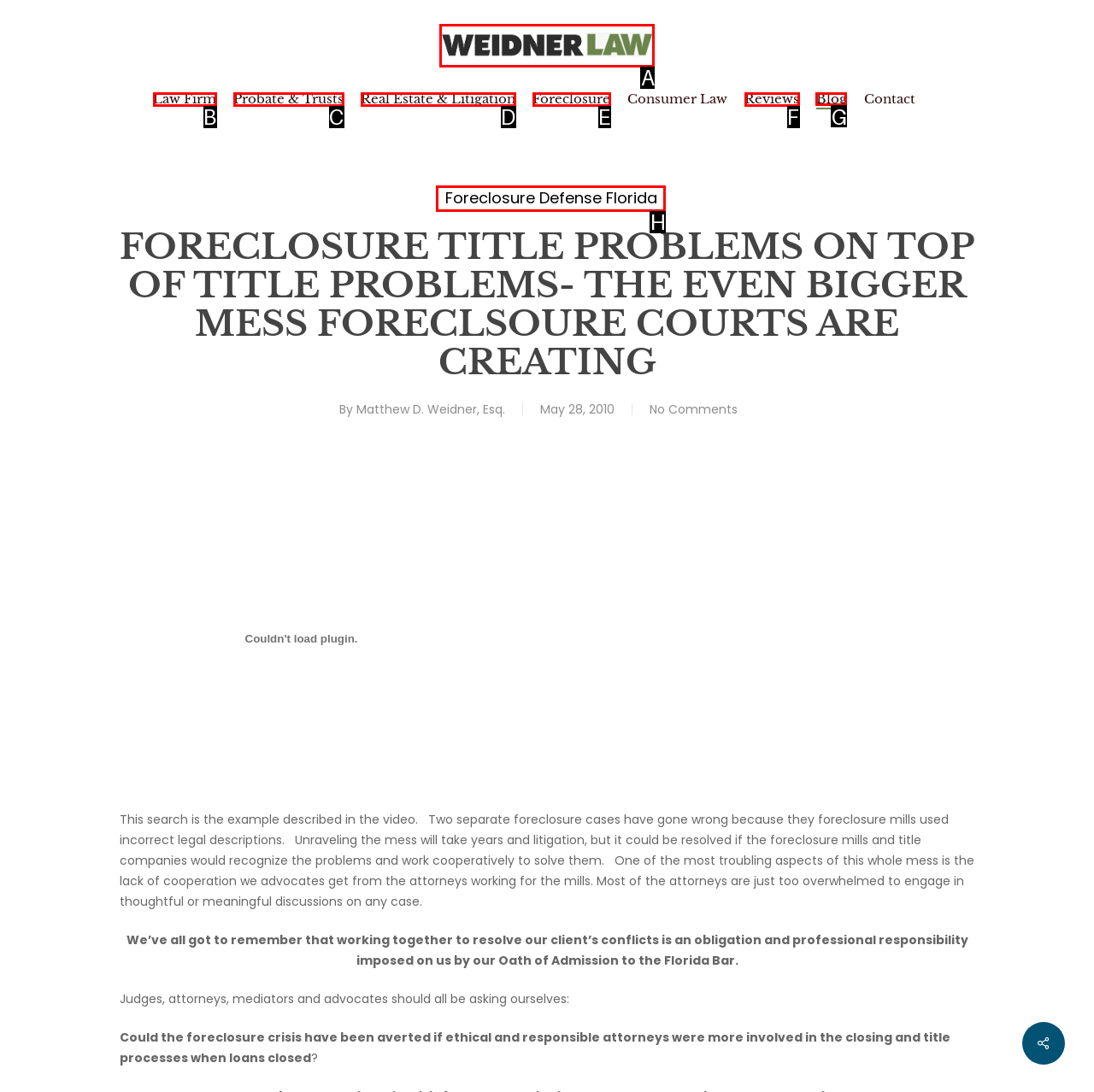Select the correct HTML element to complete the following task: View blog posts
Provide the letter of the choice directly from the given options.

G